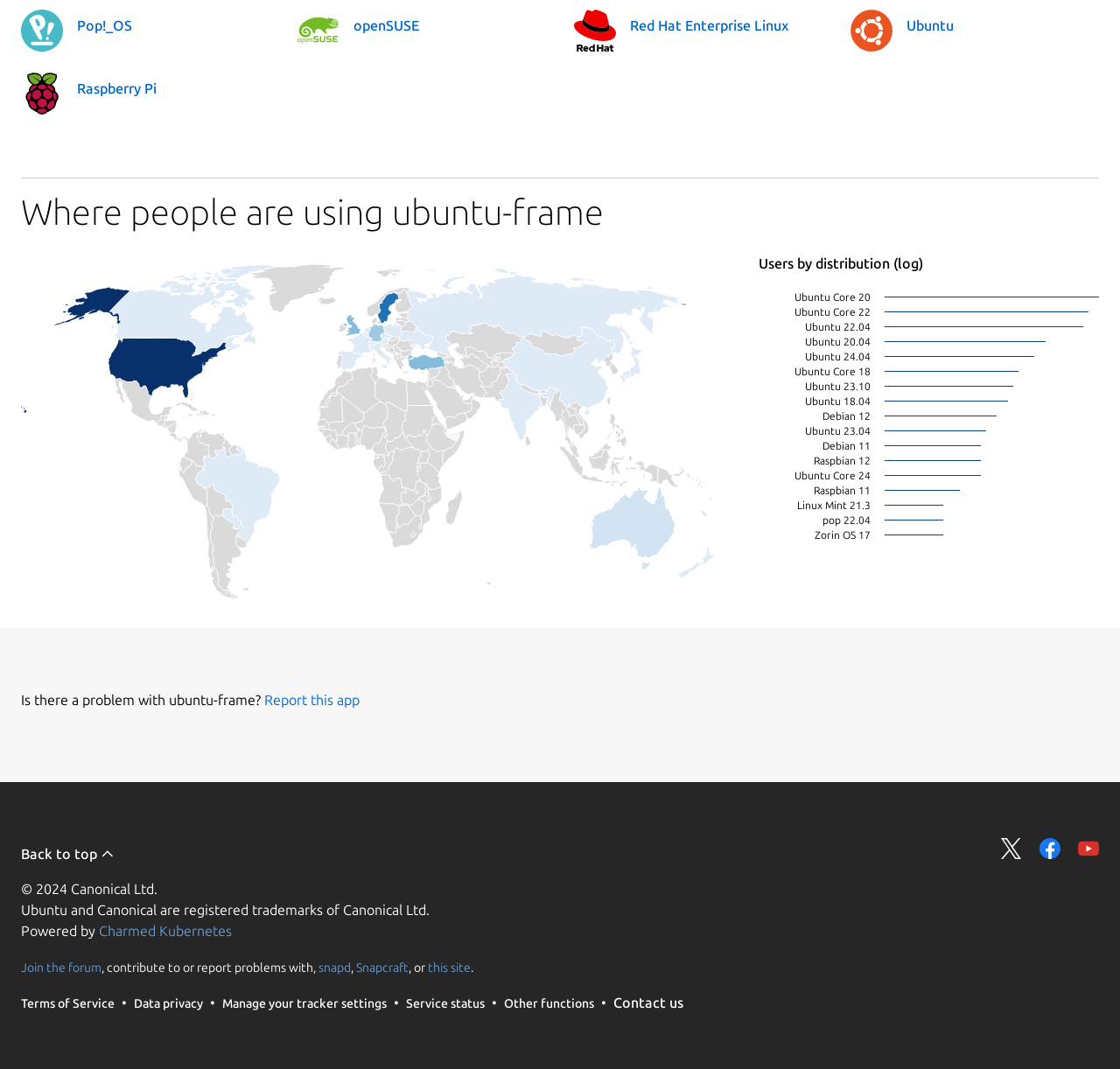What is the purpose of the 'Back to top' link?
Please answer the question with a detailed and comprehensive explanation.

The 'Back to top' link is located at the bottom of the webpage, suggesting that it is used to navigate back to the top of the webpage, likely to facilitate easy navigation for users.